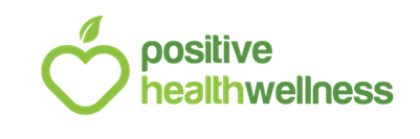Answer the question below in one word or phrase:
What is the organization's approach to well-being?

Positive approach